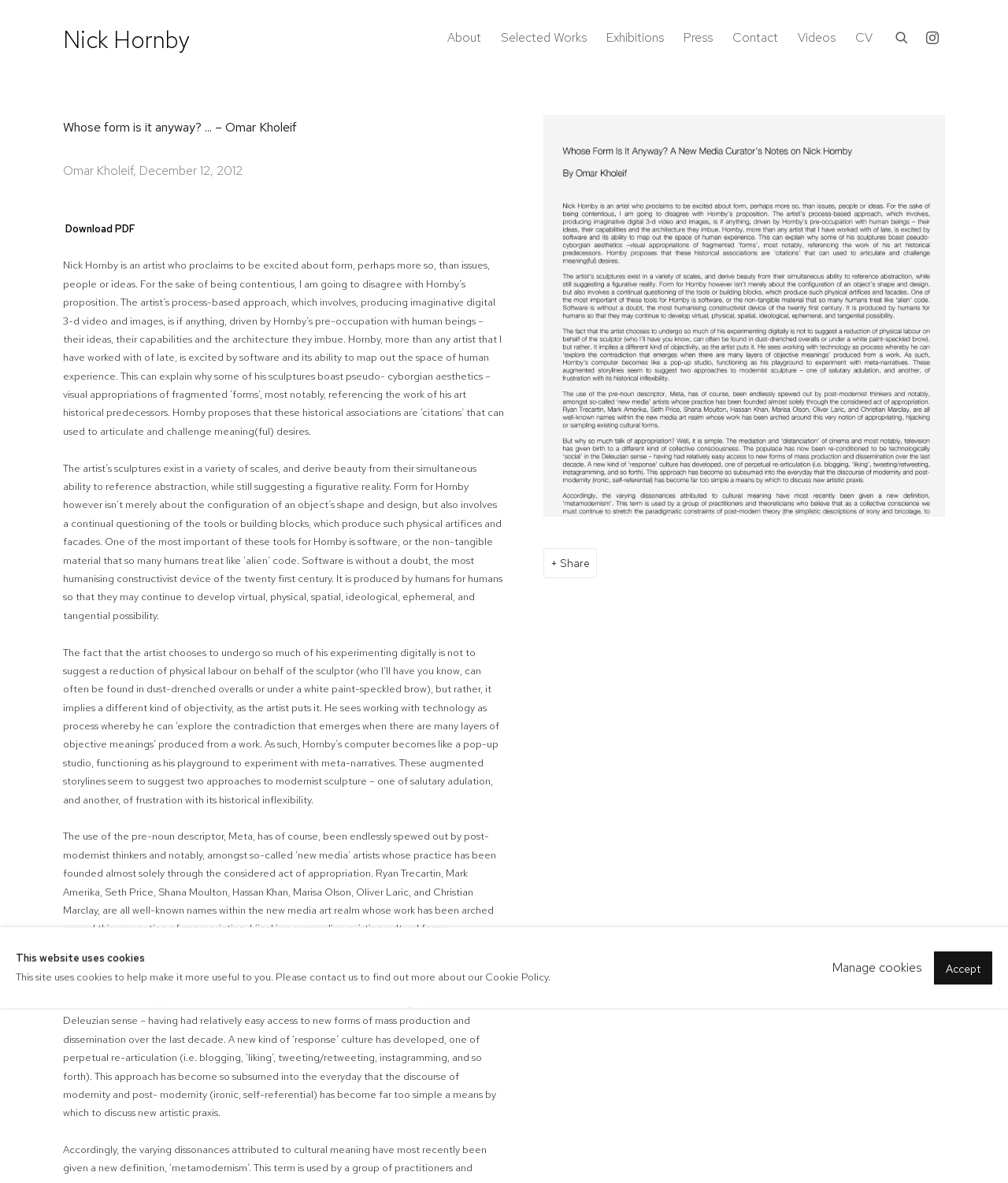Find the bounding box of the web element that fits this description: "Accept".

[0.927, 0.804, 0.984, 0.832]